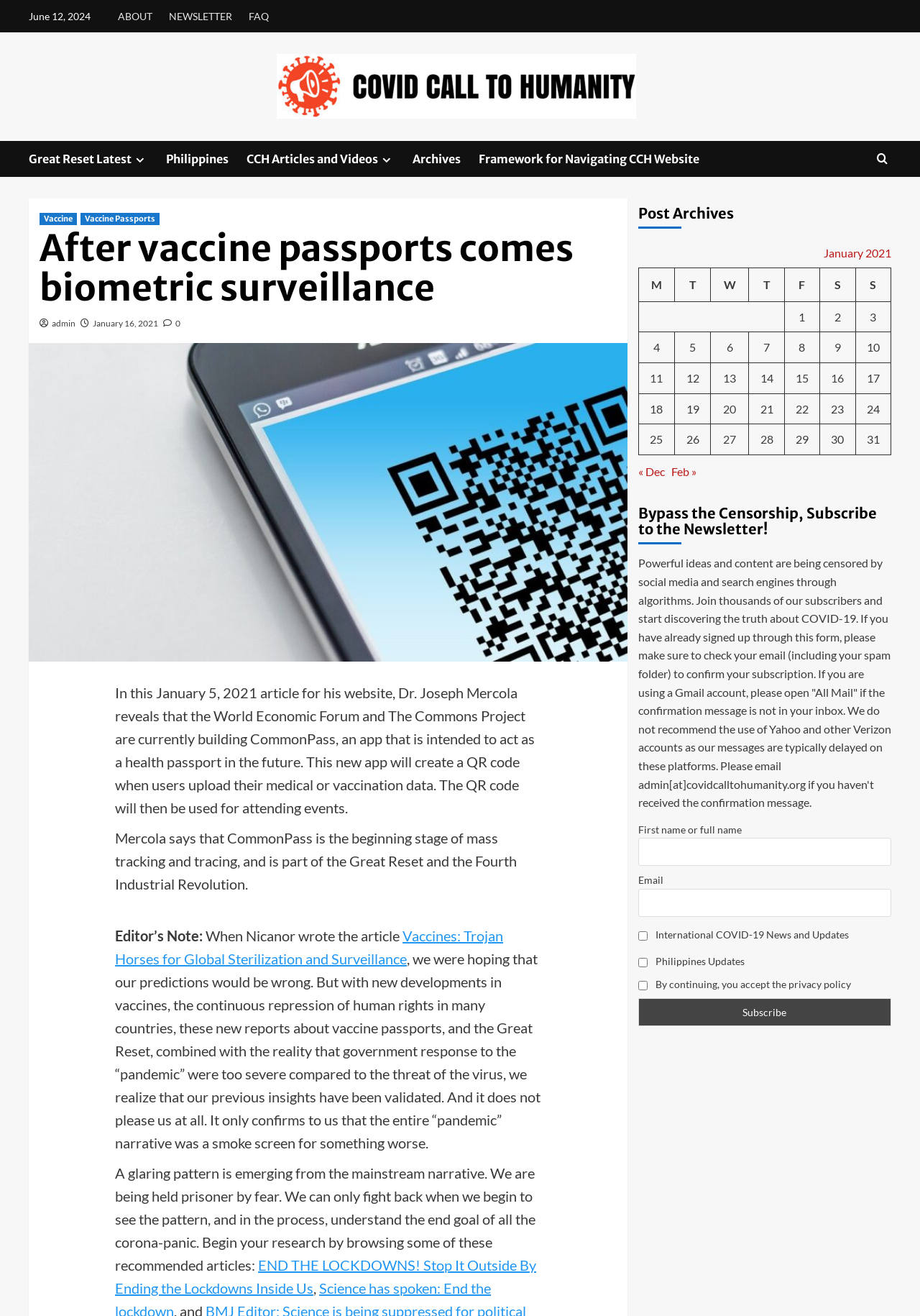Locate the bounding box coordinates of the area to click to fulfill this instruction: "Click on Vaccine link". The bounding box should be presented as four float numbers between 0 and 1, in the order [left, top, right, bottom].

[0.043, 0.162, 0.084, 0.171]